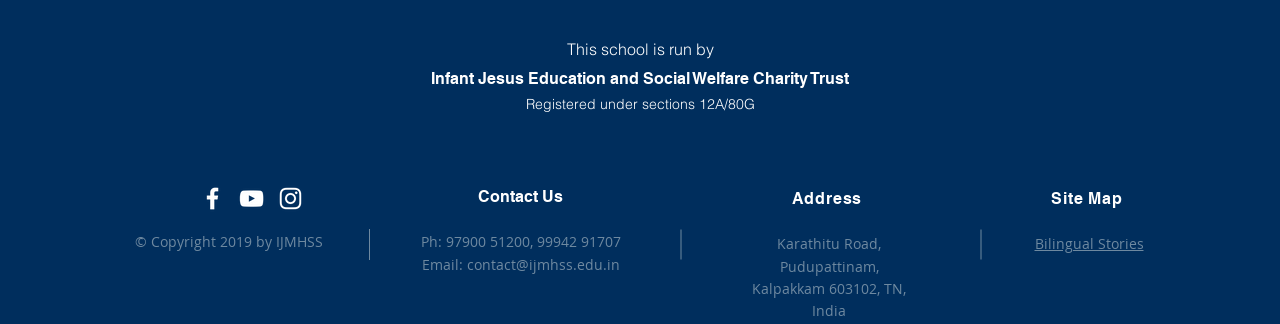What is the name of the charity trust that runs this school?
Refer to the screenshot and answer in one word or phrase.

Infant Jesus Education and Social Welfare Charity Trust